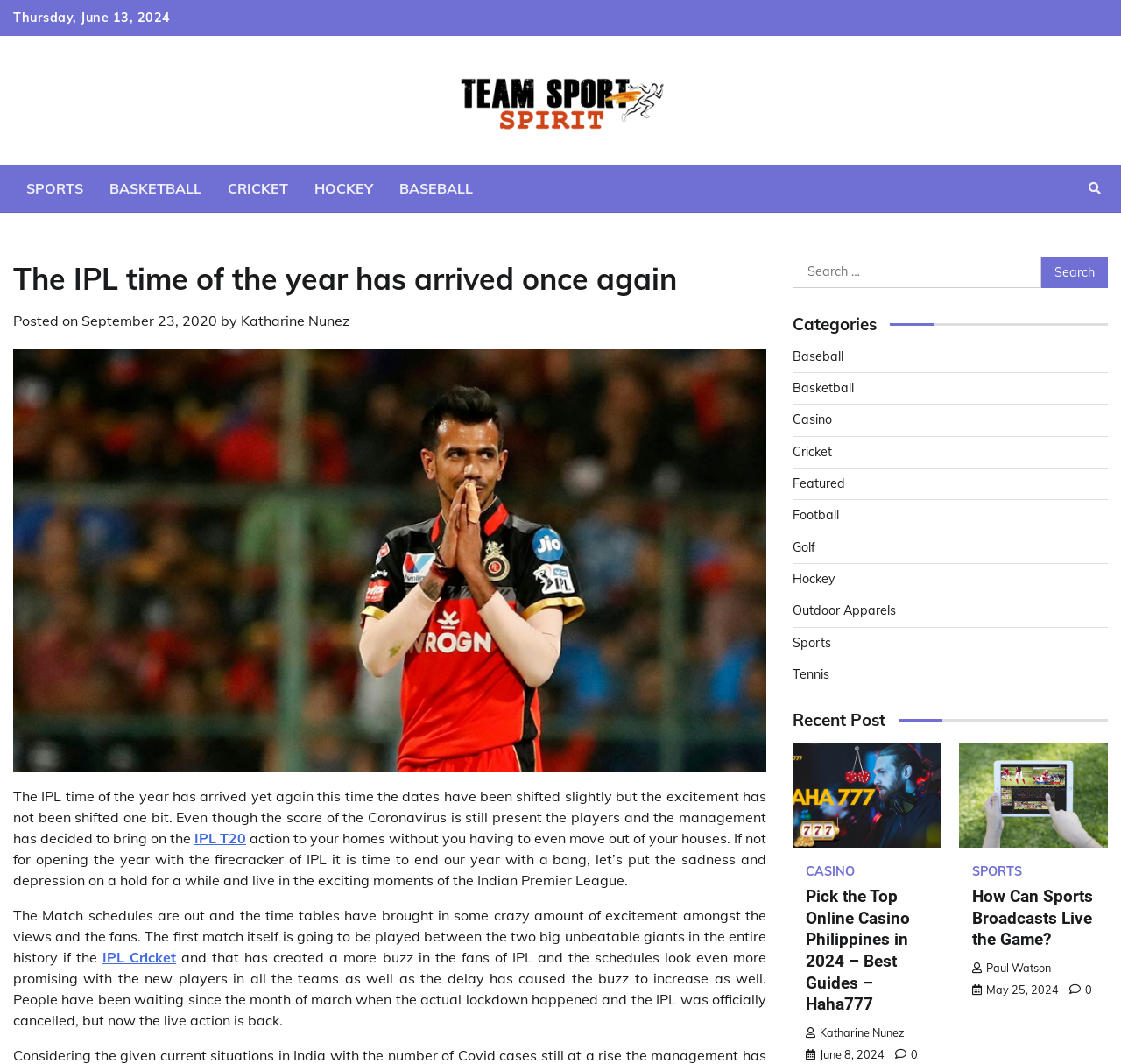Locate the bounding box coordinates of the element that should be clicked to fulfill the instruction: "Search for something".

[0.707, 0.241, 0.988, 0.271]